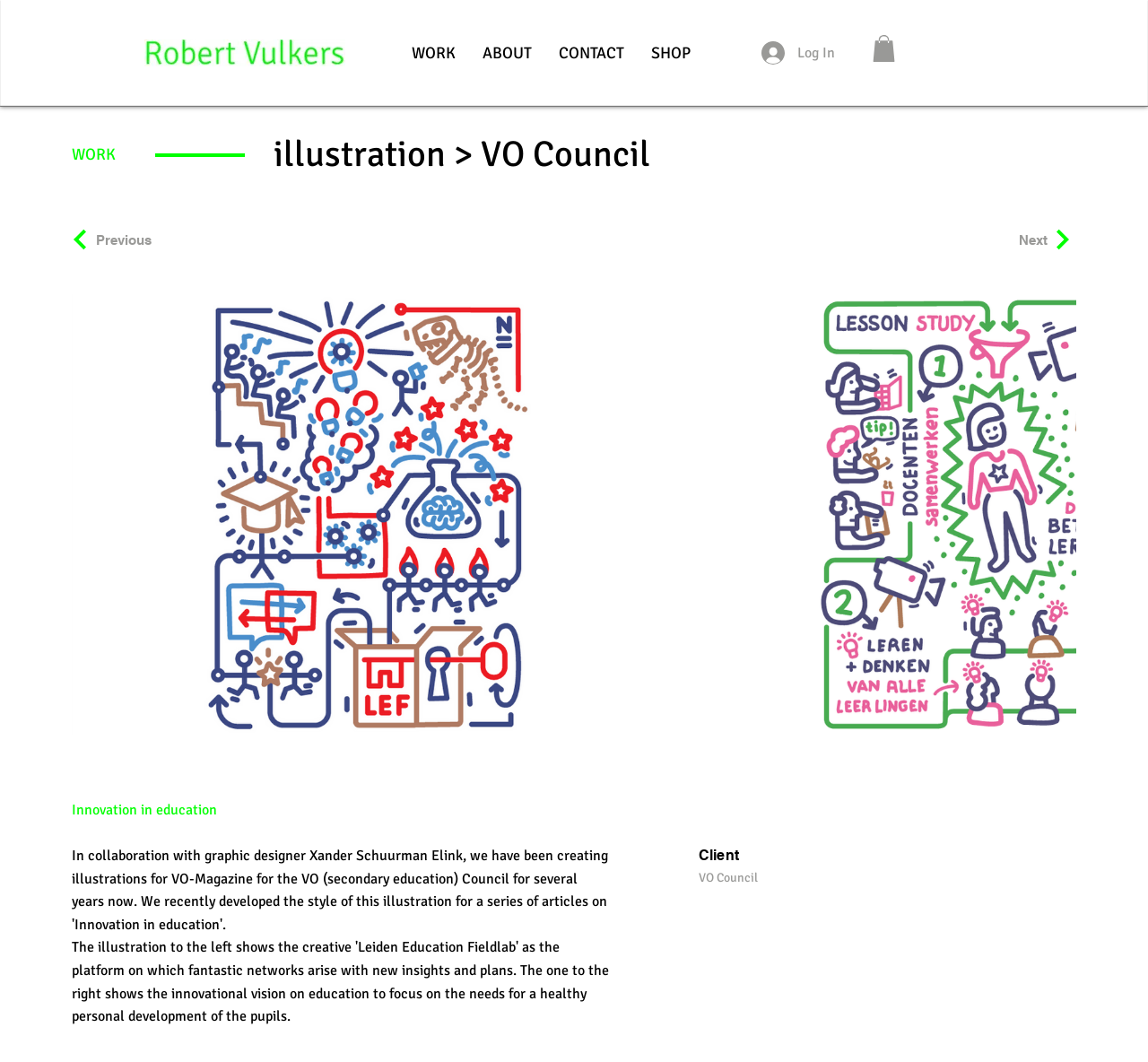Provide a brief response in the form of a single word or phrase:
What is the name of the studio?

Studio Vulkers